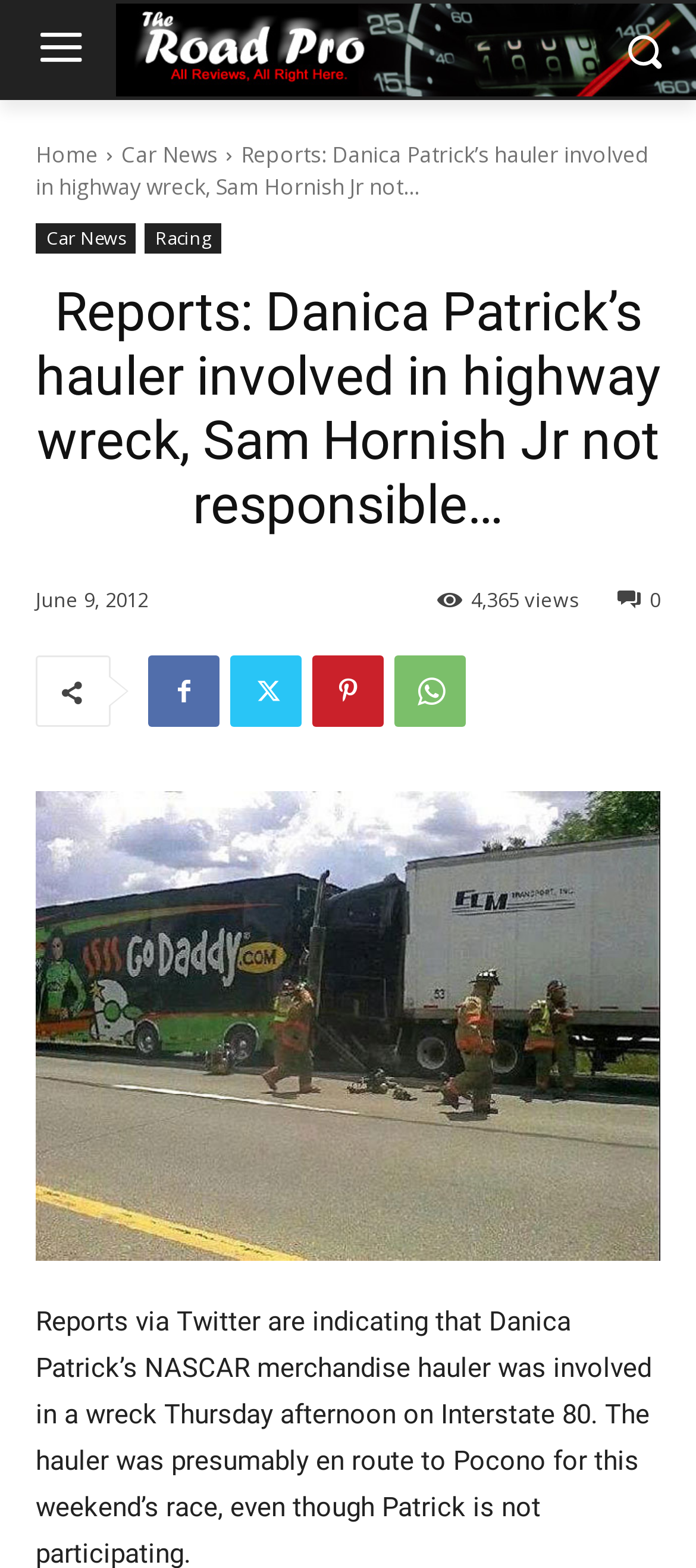What is the date of the article?
Using the information from the image, give a concise answer in one word or a short phrase.

June 9, 2012